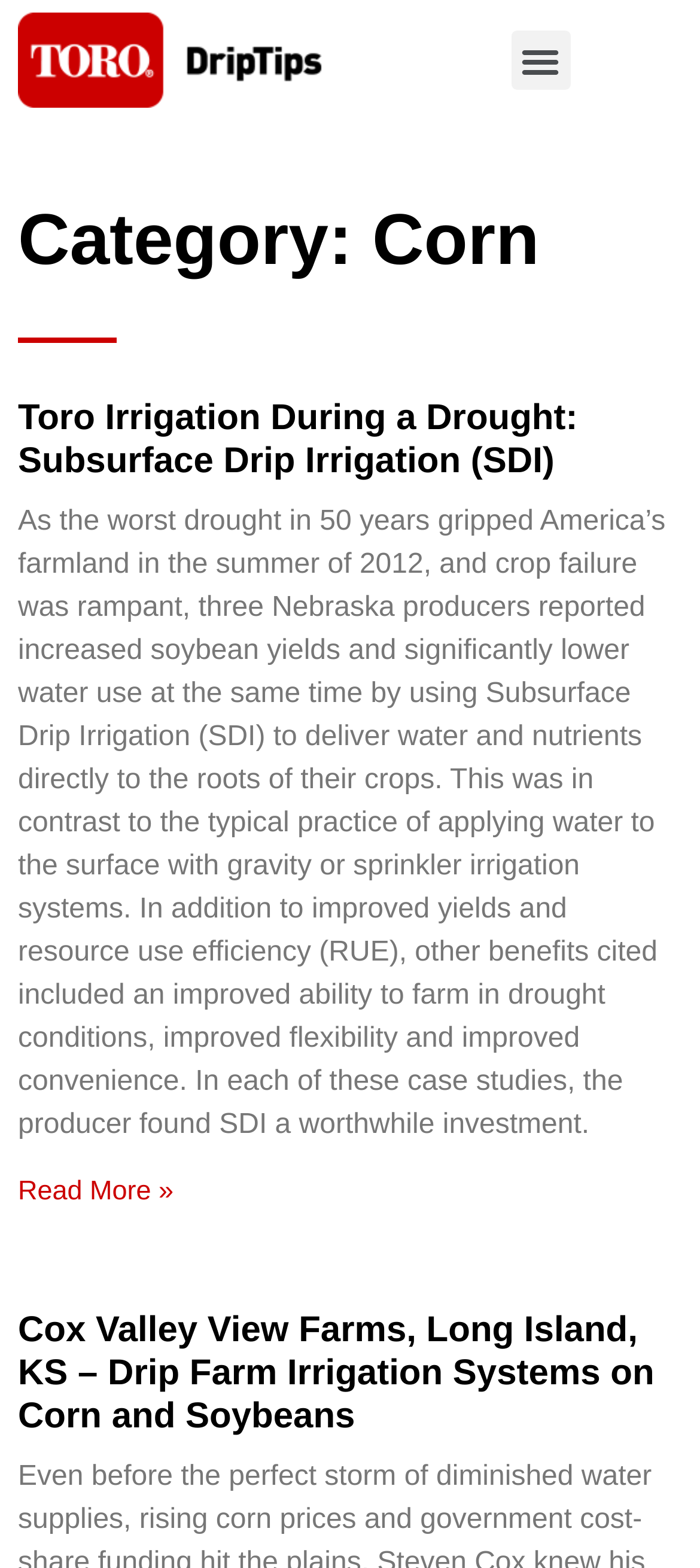What is the category of the webpage?
Please use the image to deliver a detailed and complete answer.

Based on the heading 'Category: Corn' located at the top of the webpage, I can infer that the category of the webpage is Corn.